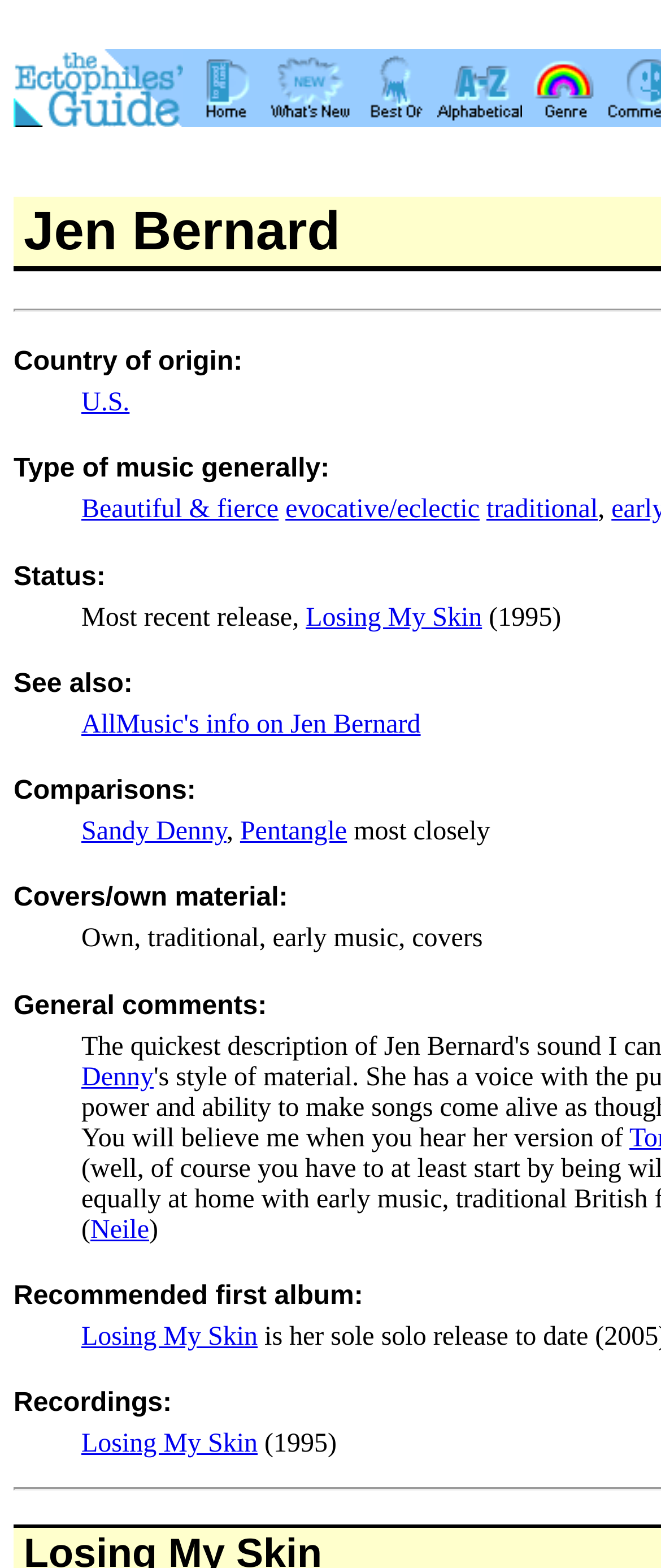What is the name of the similar artist mentioned on this page? Examine the screenshot and reply using just one word or a brief phrase.

Sandy Denny